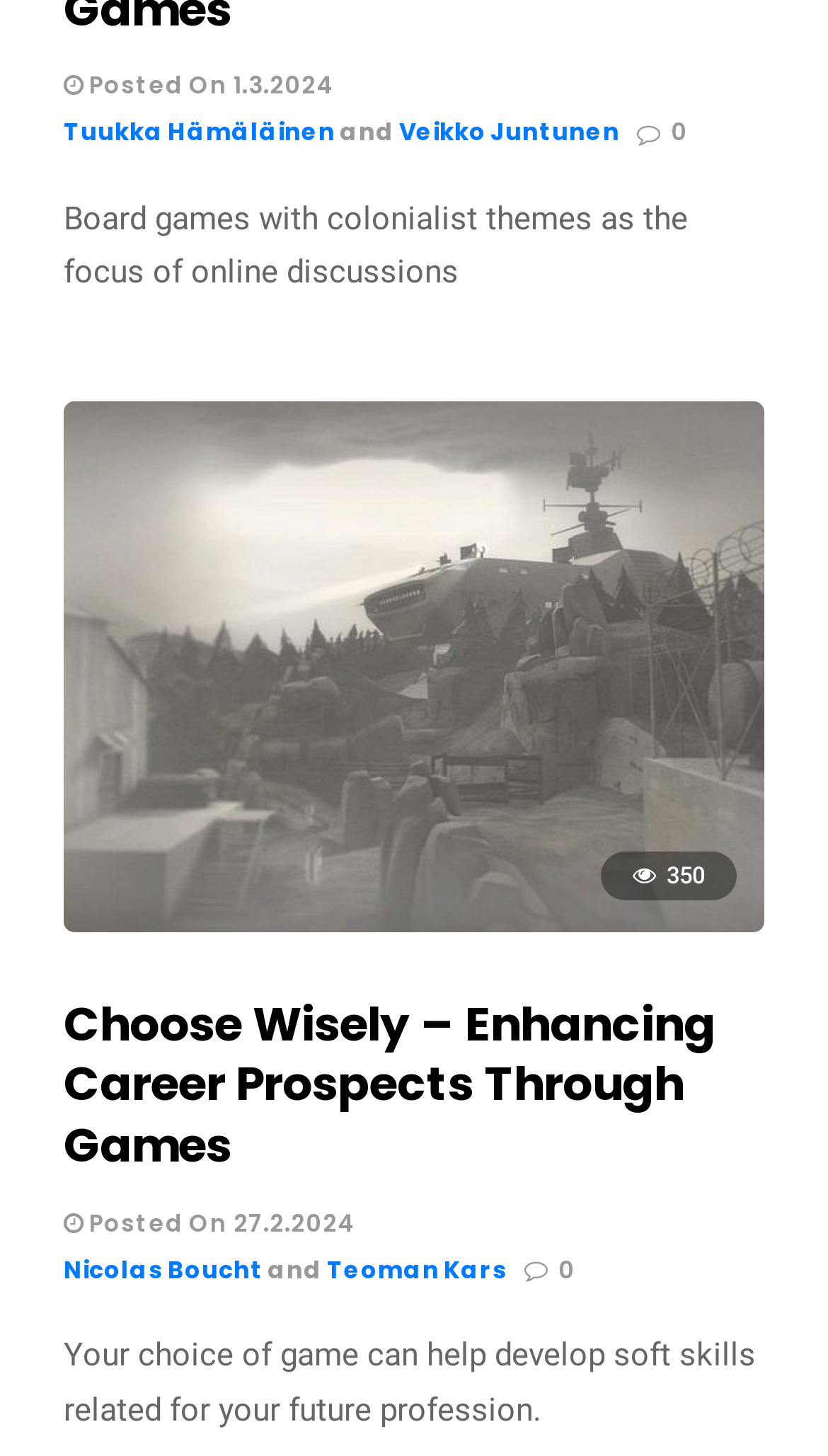Please locate the clickable area by providing the bounding box coordinates to follow this instruction: "View the article about board games with colonialist themes".

[0.077, 0.137, 0.831, 0.2]